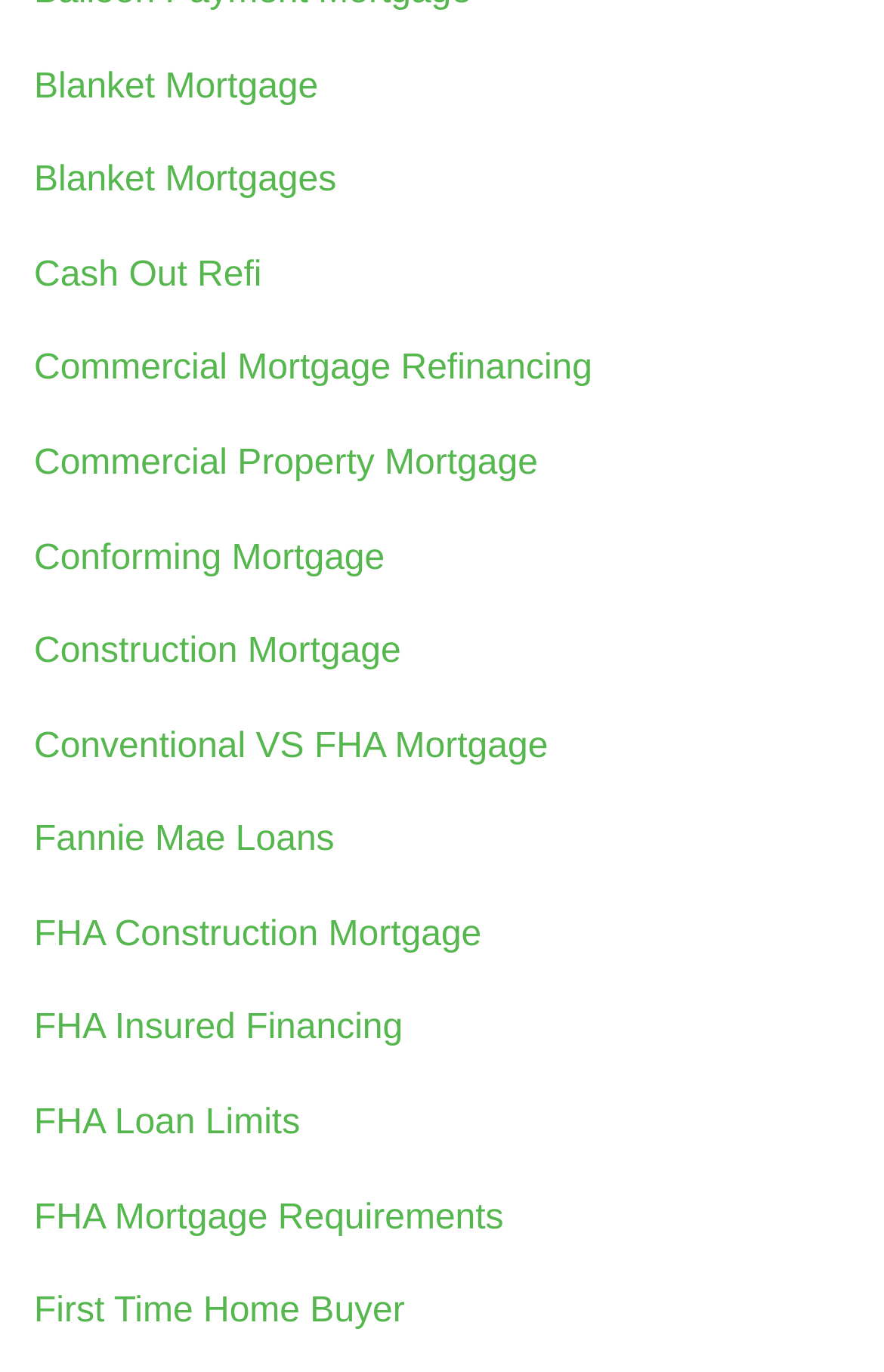Can you show the bounding box coordinates of the region to click on to complete the task described in the instruction: "Learn about Blanket Mortgage"?

[0.038, 0.049, 0.36, 0.077]